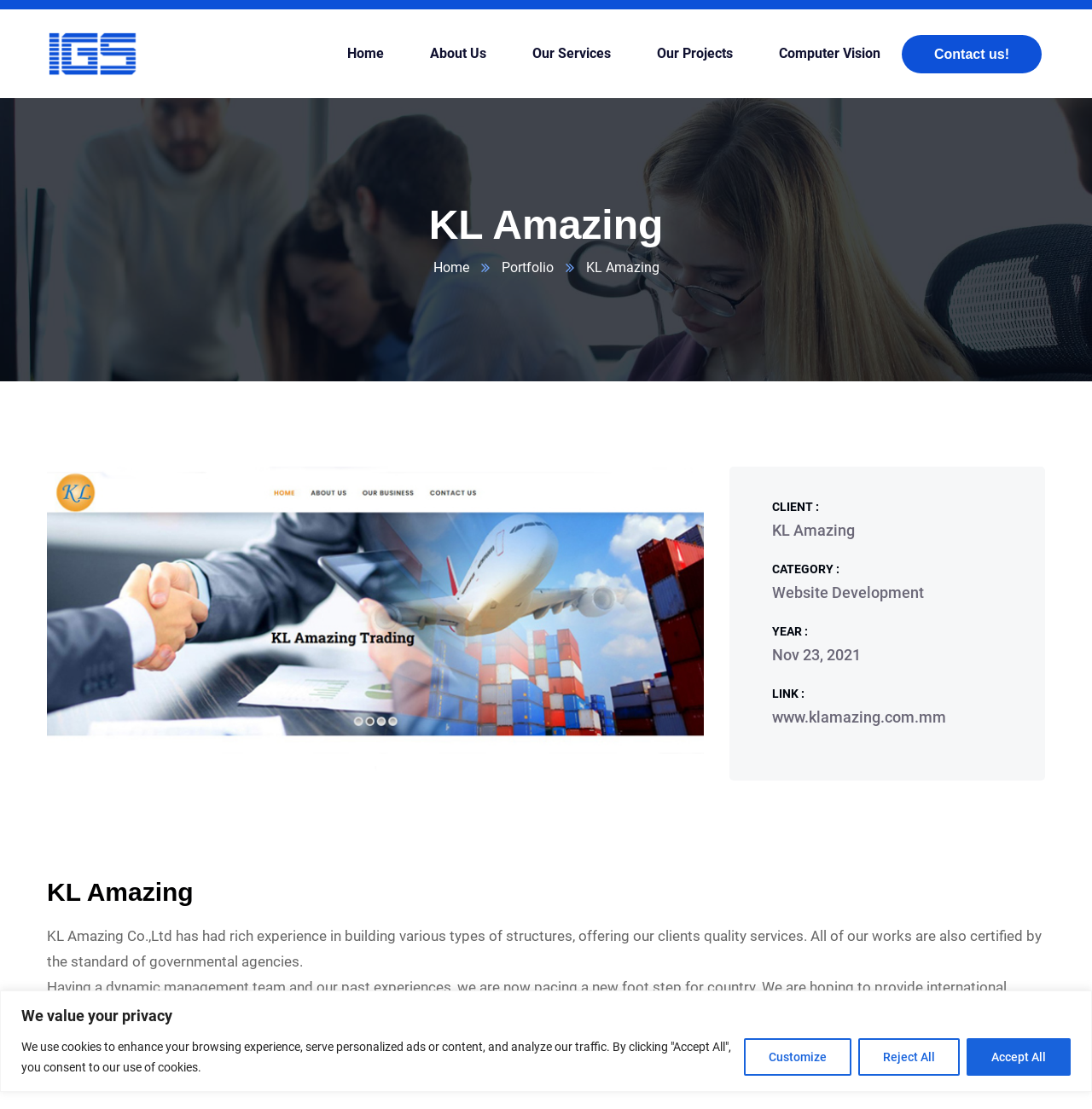Please identify the bounding box coordinates of where to click in order to follow the instruction: "view about us".

[0.394, 0.008, 0.445, 0.088]